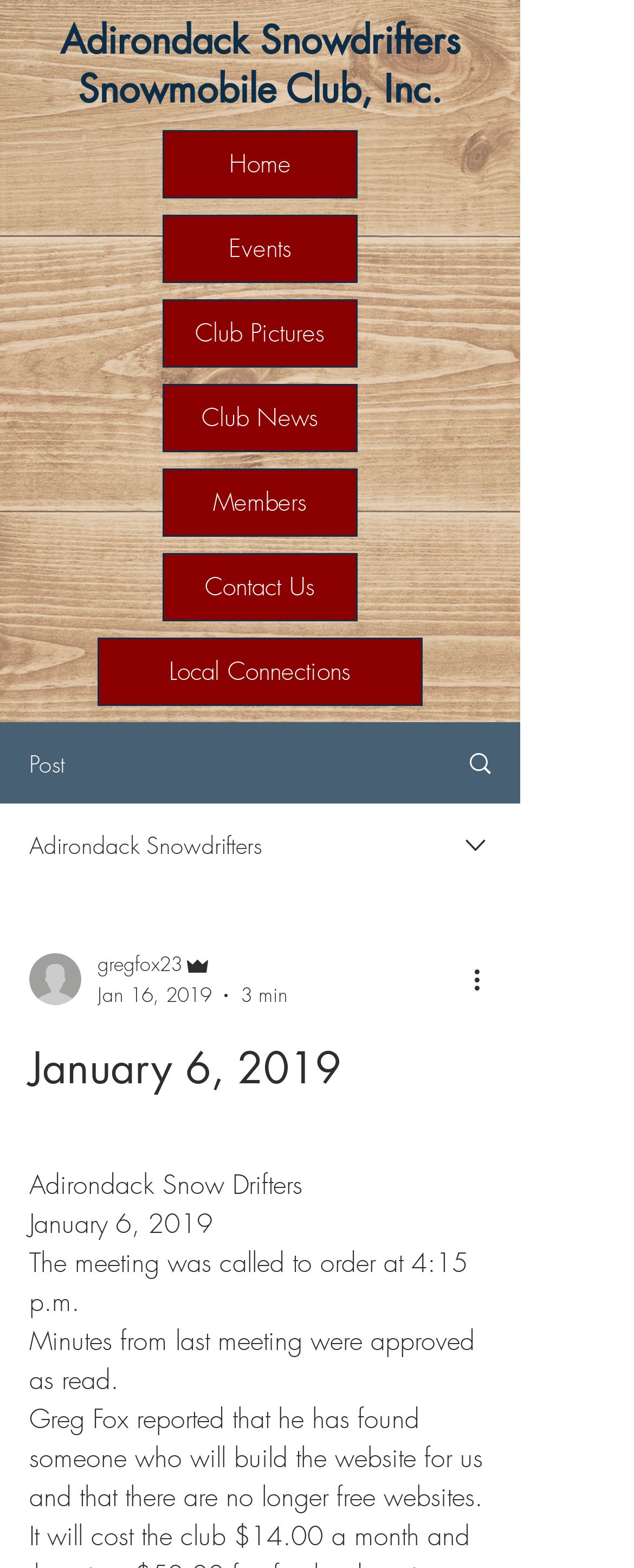Provide the bounding box coordinates of the HTML element described as: "Local Connections". The bounding box coordinates should be four float numbers between 0 and 1, i.e., [left, top, right, bottom].

[0.154, 0.407, 0.667, 0.45]